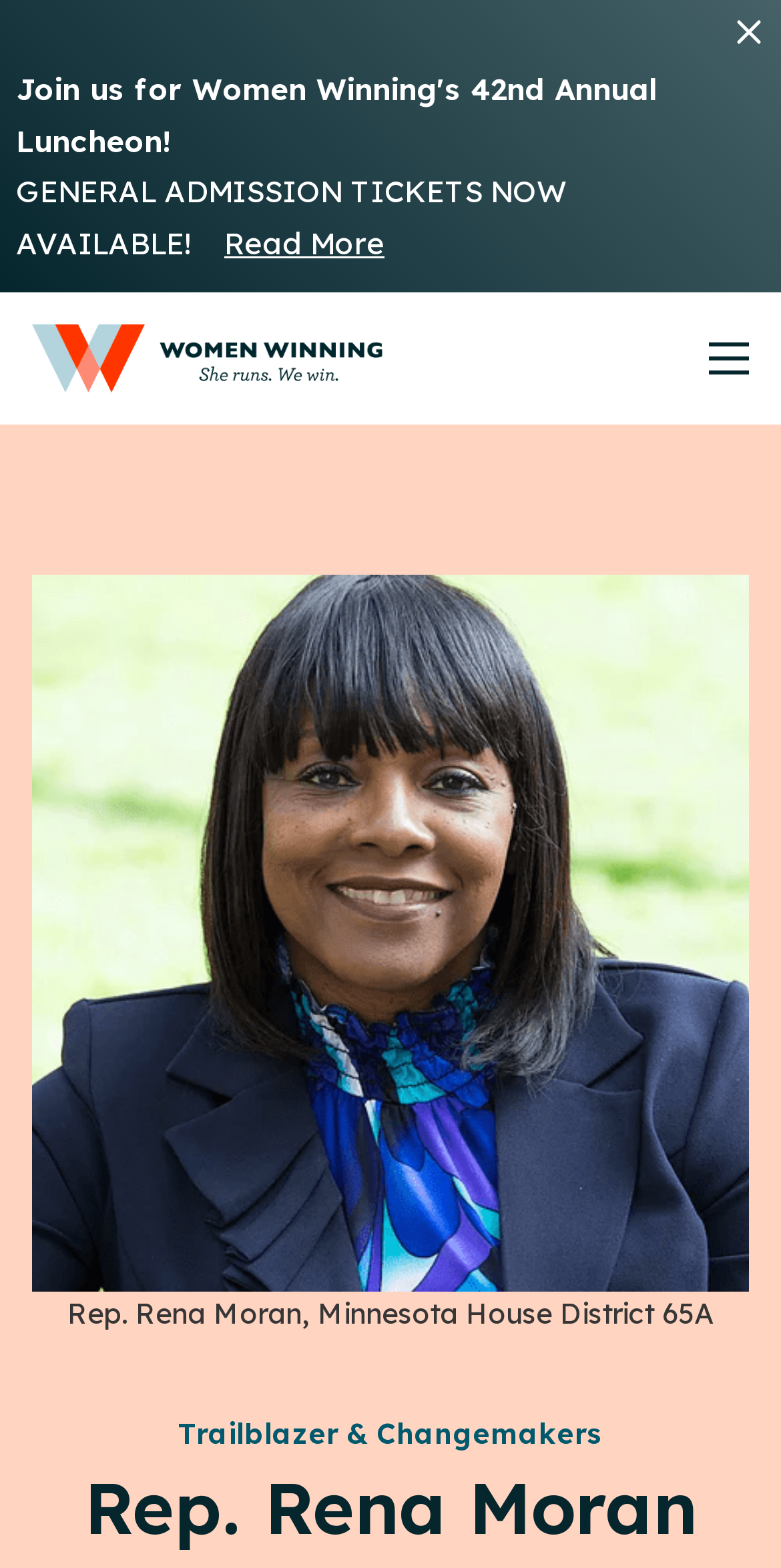What is the name of the person featured on the webpage?
Please respond to the question with a detailed and thorough explanation.

By looking at the webpage, I can see that the name 'Rep. Rena Moran' is mentioned in a heading element, which suggests that the webpage is about this person.